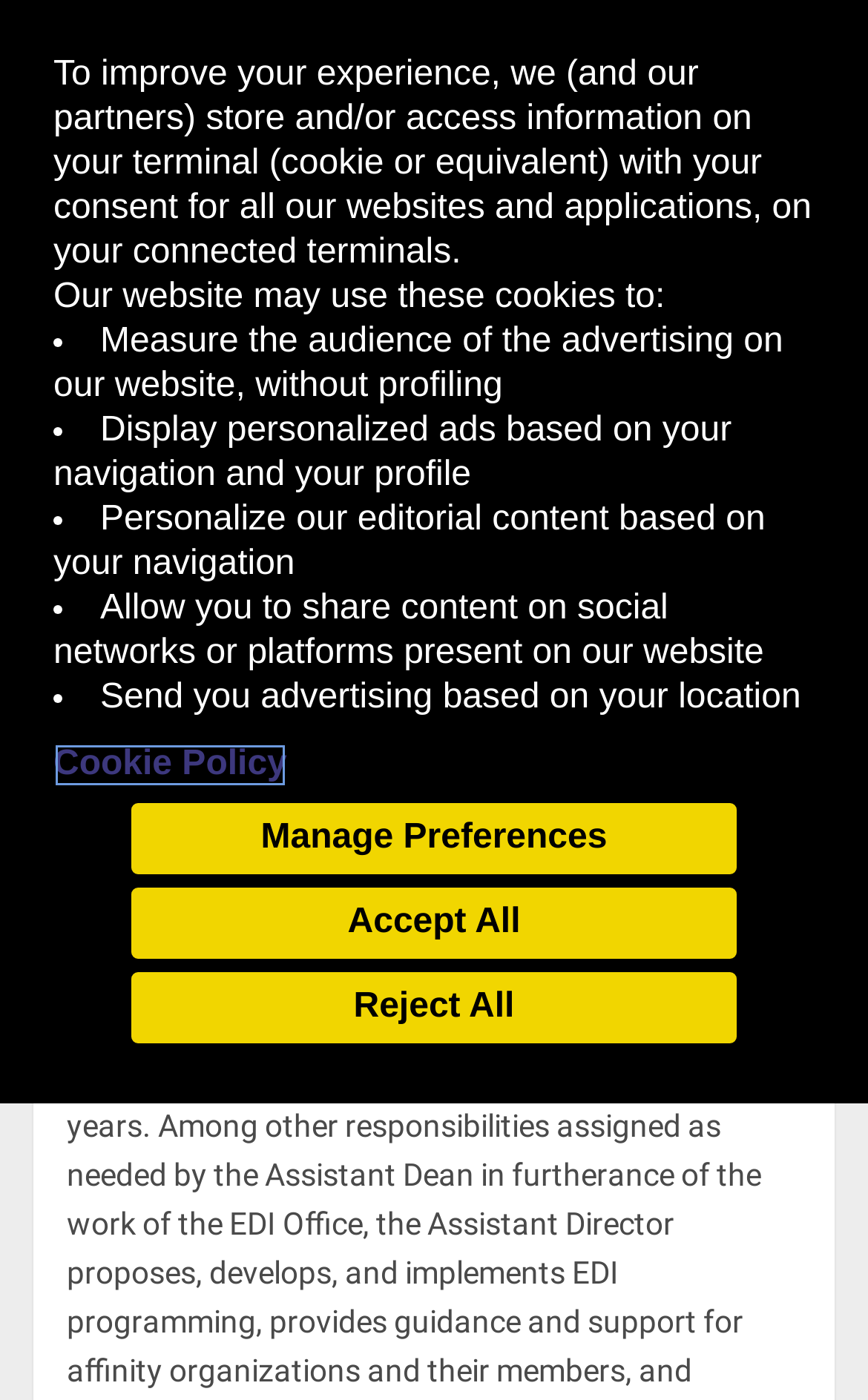What is the department of the job?
Please respond to the question with as much detail as possible.

I found the department of the job by looking at the static text element with the text 'Information Services / Technology (IT)' which is located below the job posting date.